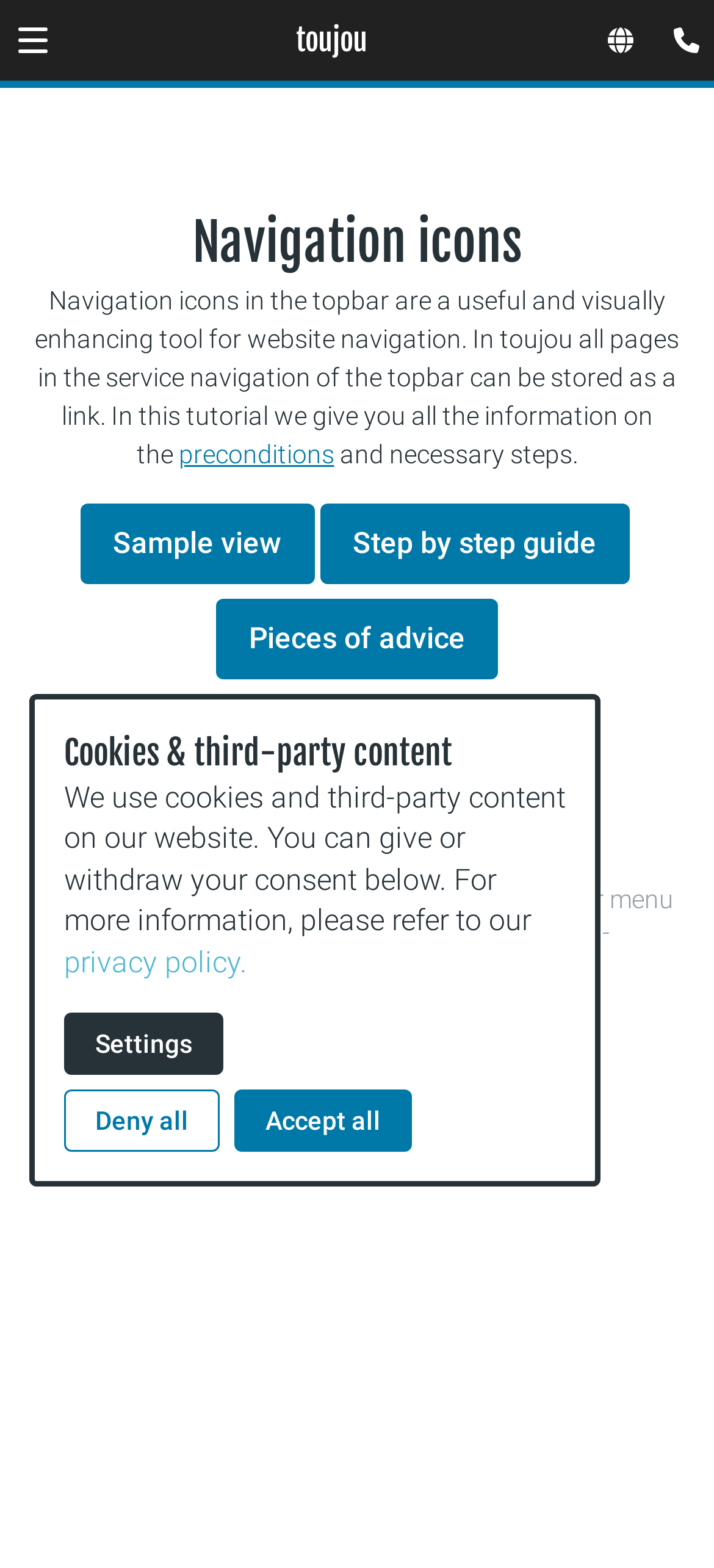Please locate the bounding box coordinates of the element that needs to be clicked to achieve the following instruction: "Click on the Step by step guide link". The coordinates should be four float numbers between 0 and 1, i.e., [left, top, right, bottom].

[0.447, 0.321, 0.881, 0.373]